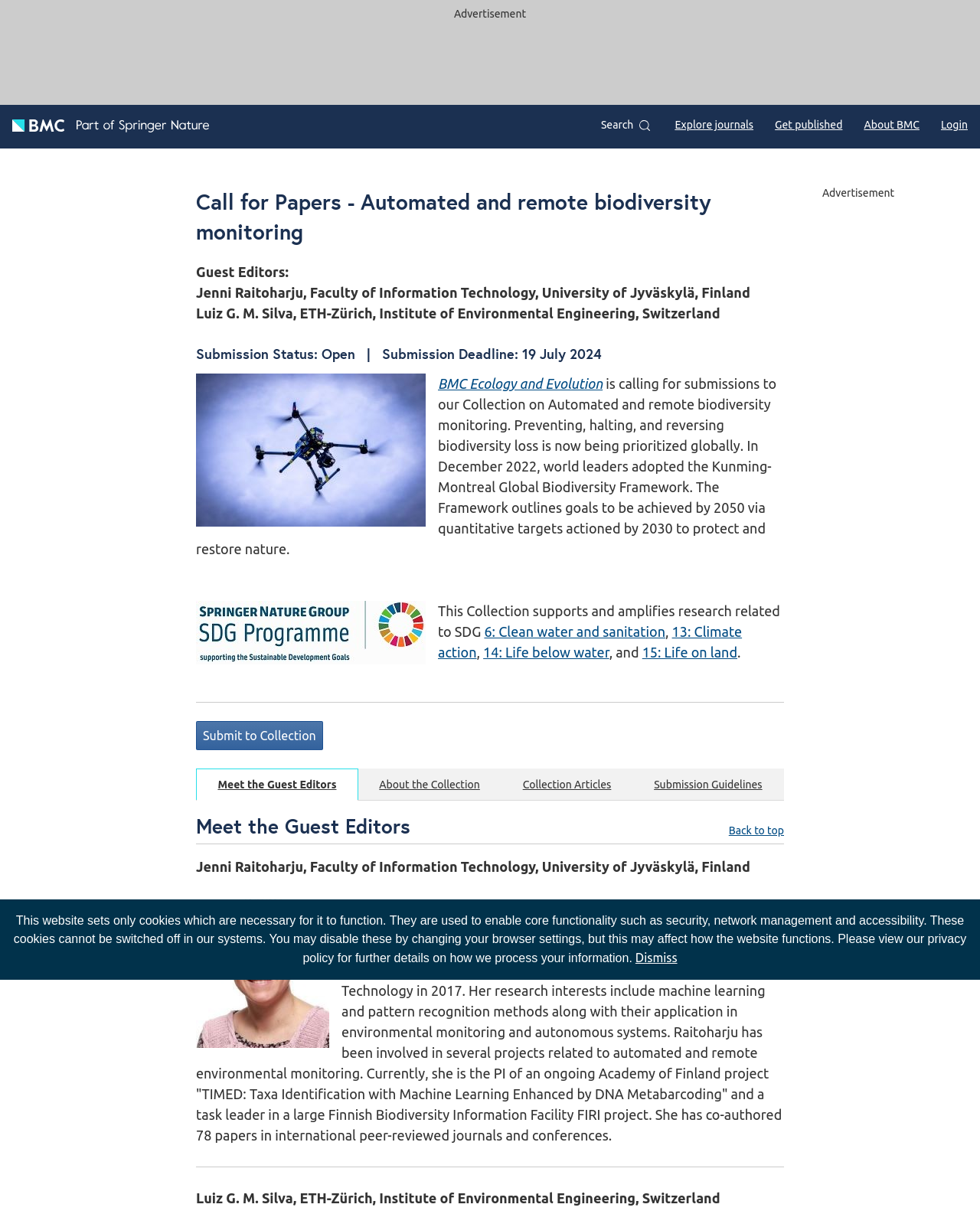Identify the bounding box coordinates for the UI element described as: "BMC Ecology and Evolution".

[0.447, 0.309, 0.615, 0.322]